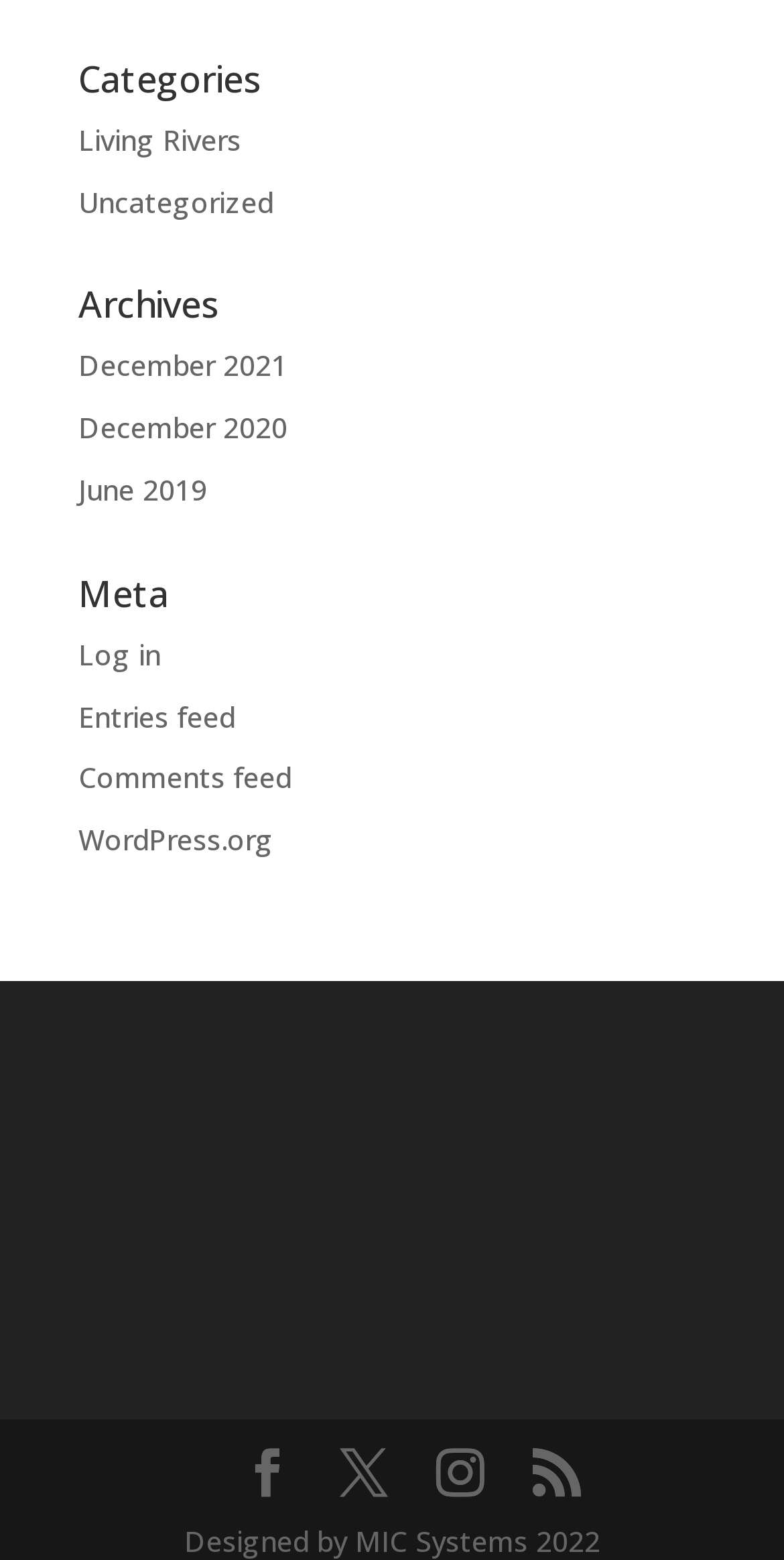Can you specify the bounding box coordinates of the area that needs to be clicked to fulfill the following instruction: "View Living Rivers category"?

[0.1, 0.077, 0.308, 0.102]